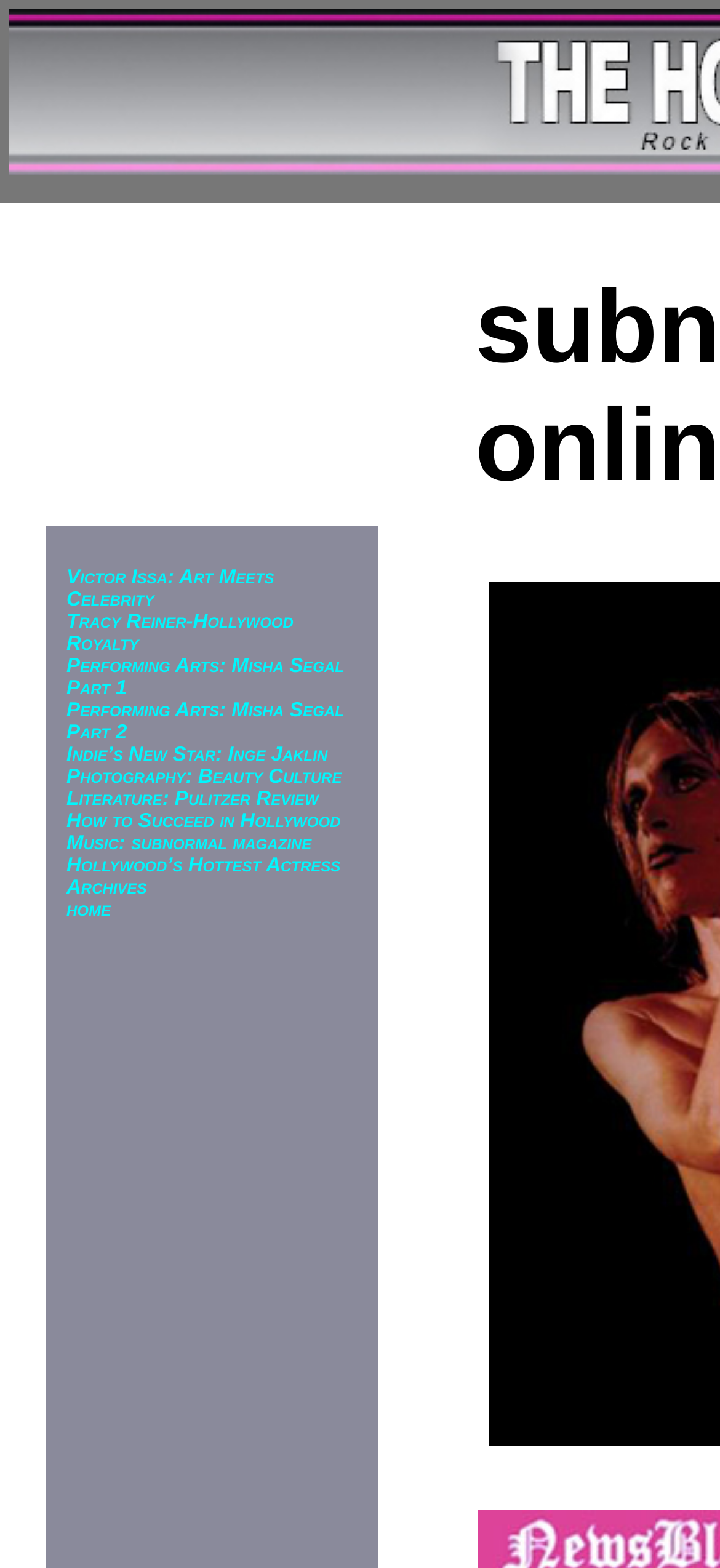Please mark the clickable region by giving the bounding box coordinates needed to complete this instruction: "Explore Misha Segal's performing arts part 1".

[0.092, 0.418, 0.478, 0.447]